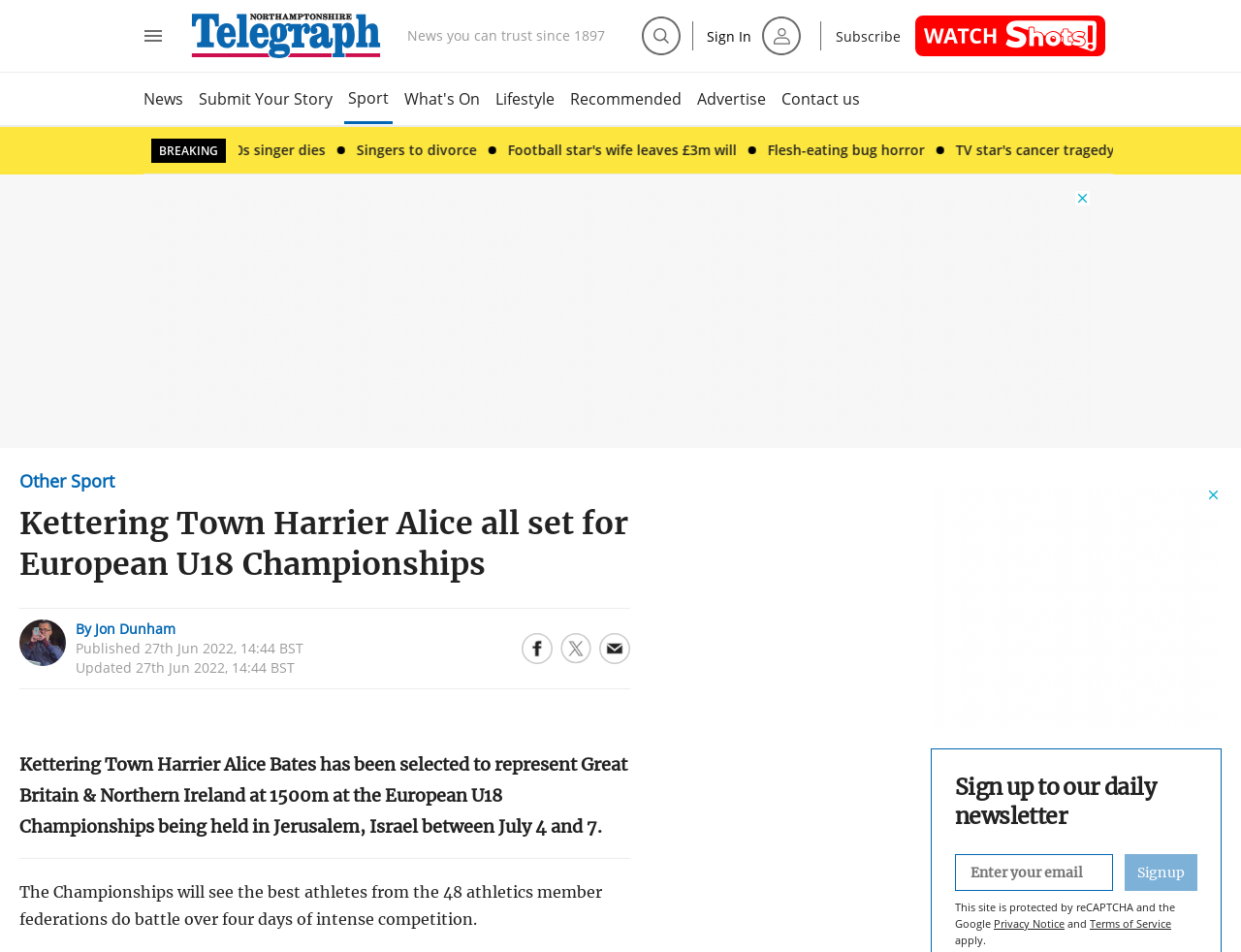Pinpoint the bounding box coordinates of the element to be clicked to execute the instruction: "Read latest news from Jon Dunham".

[0.016, 0.65, 0.053, 0.711]